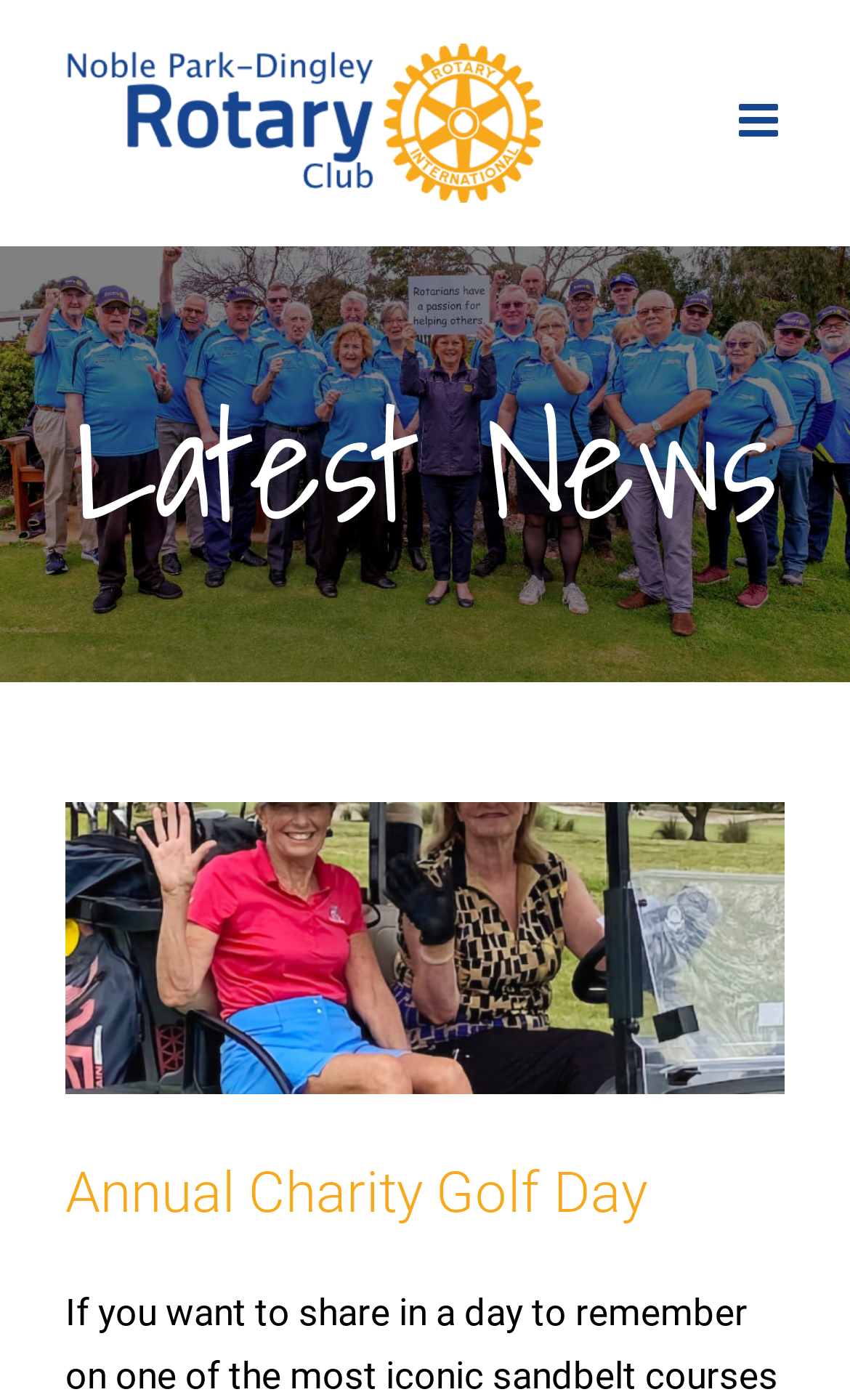Based on the element description Annual Charity Golf Day, identify the bounding box coordinates for the UI element. The coordinates should be in the format (top-left x, top-left y, bottom-right x, bottom-right y) and within the 0 to 1 range.

[0.077, 0.828, 0.762, 0.875]